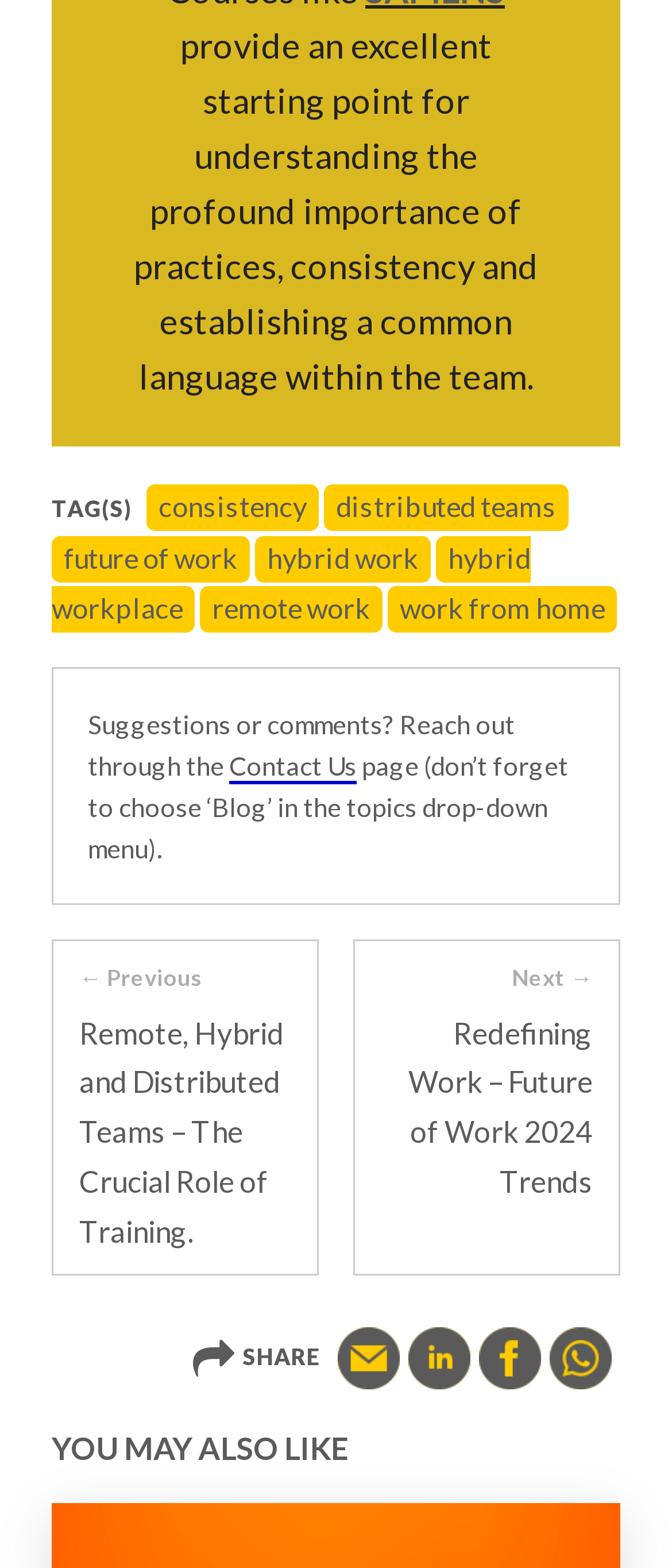Bounding box coordinates should be in the format (top-left x, top-left y, bottom-right x, bottom-right y) and all values should be floating point numbers between 0 and 1. Determine the bounding box coordinate for the UI element described as: remote work

[0.297, 0.373, 0.569, 0.403]